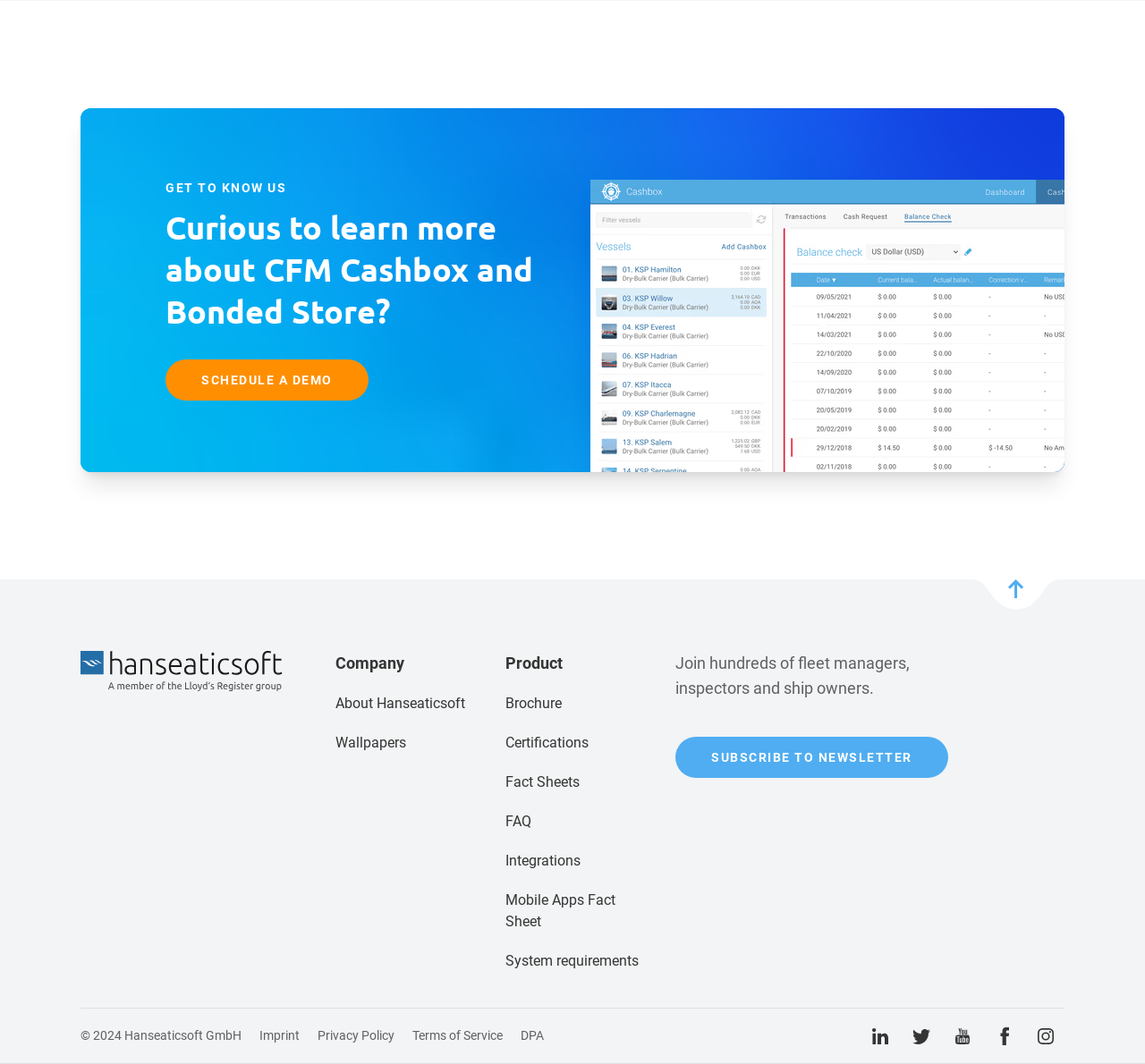Select the bounding box coordinates of the element I need to click to carry out the following instruction: "Subscribe to newsletter".

[0.59, 0.704, 0.828, 0.72]